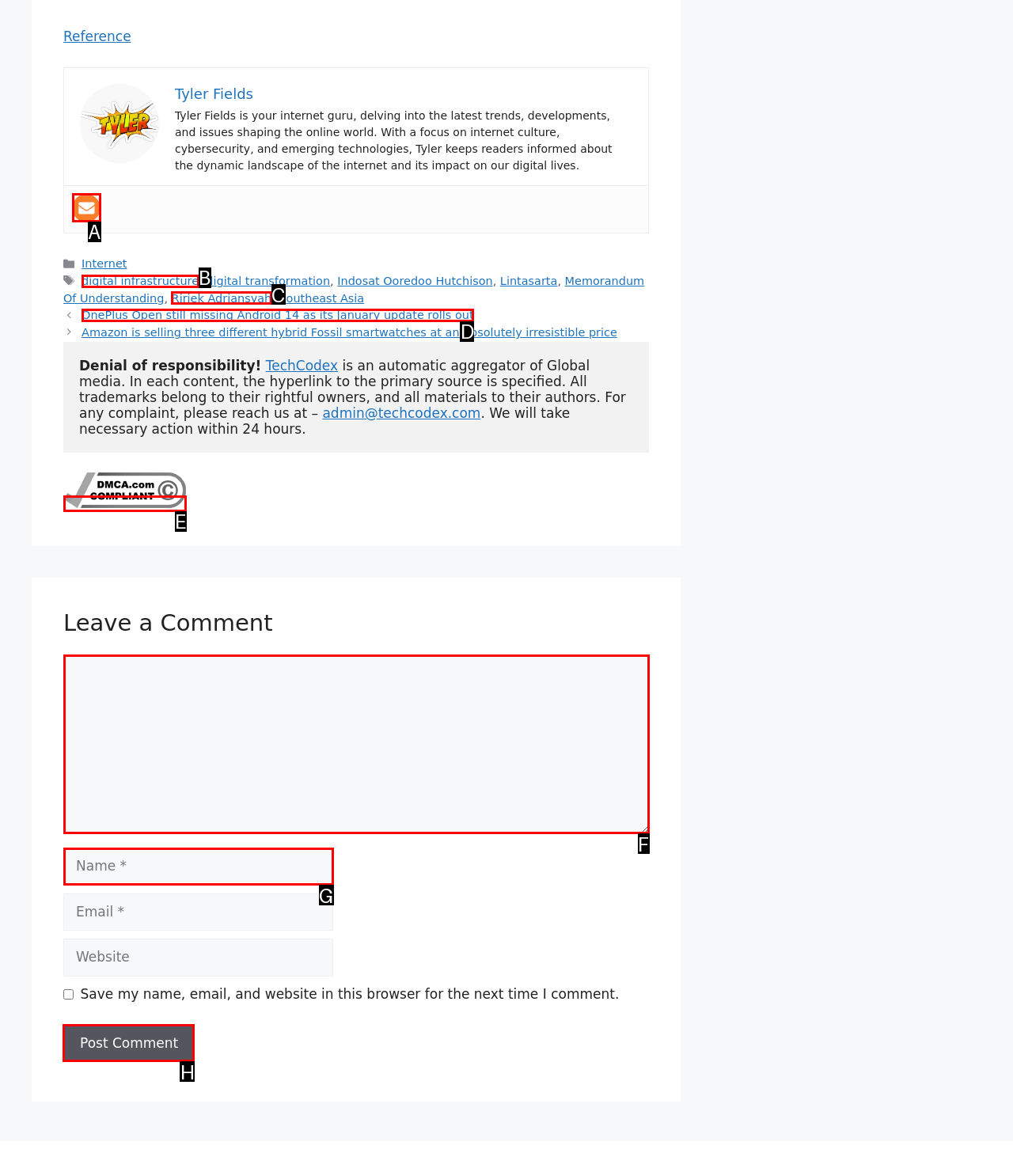Decide which letter you need to select to fulfill the task: Click on the 'Post Comment' button
Answer with the letter that matches the correct option directly.

H